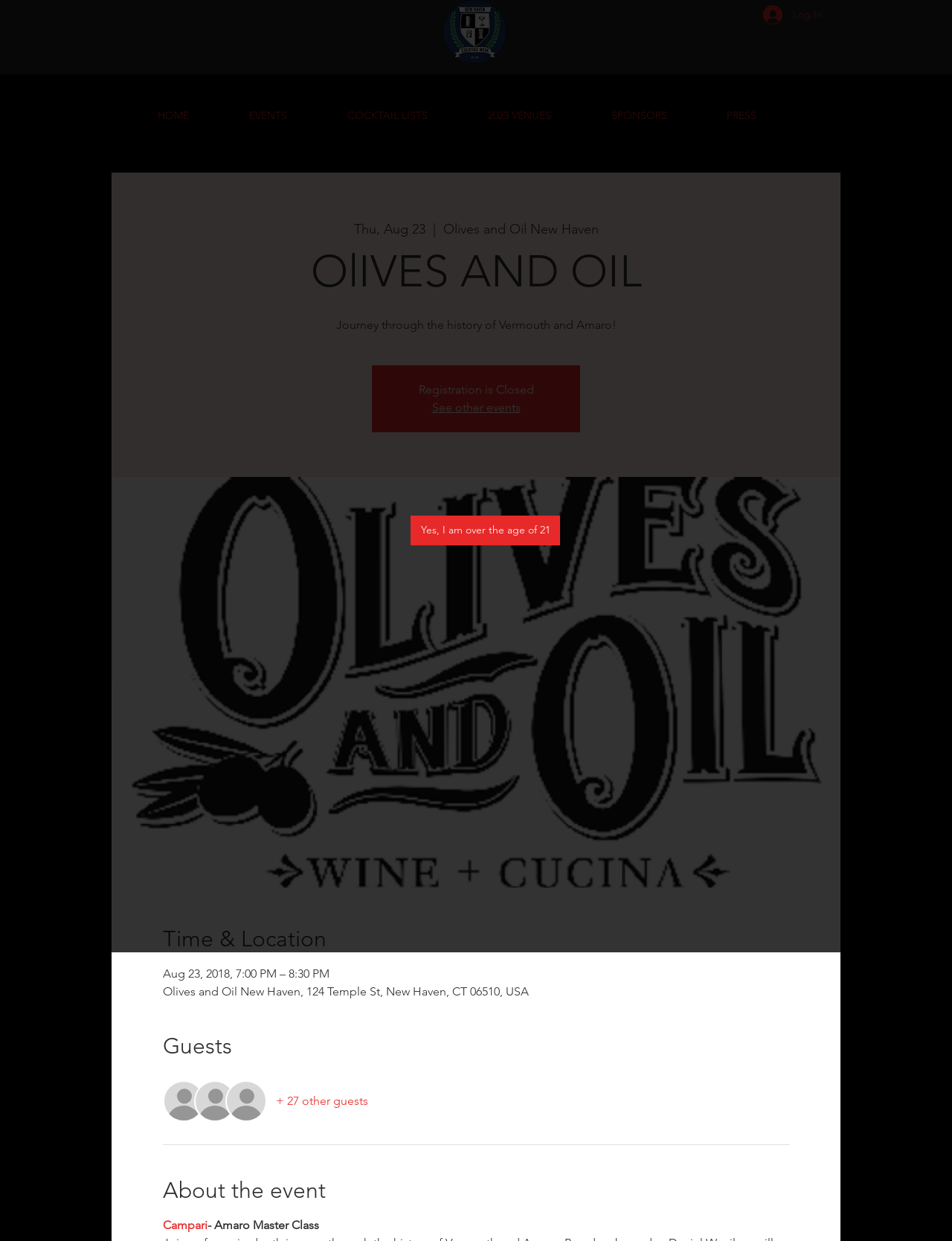Please locate the bounding box coordinates of the region I need to click to follow this instruction: "Go to the HOME page".

[0.154, 0.084, 0.25, 0.102]